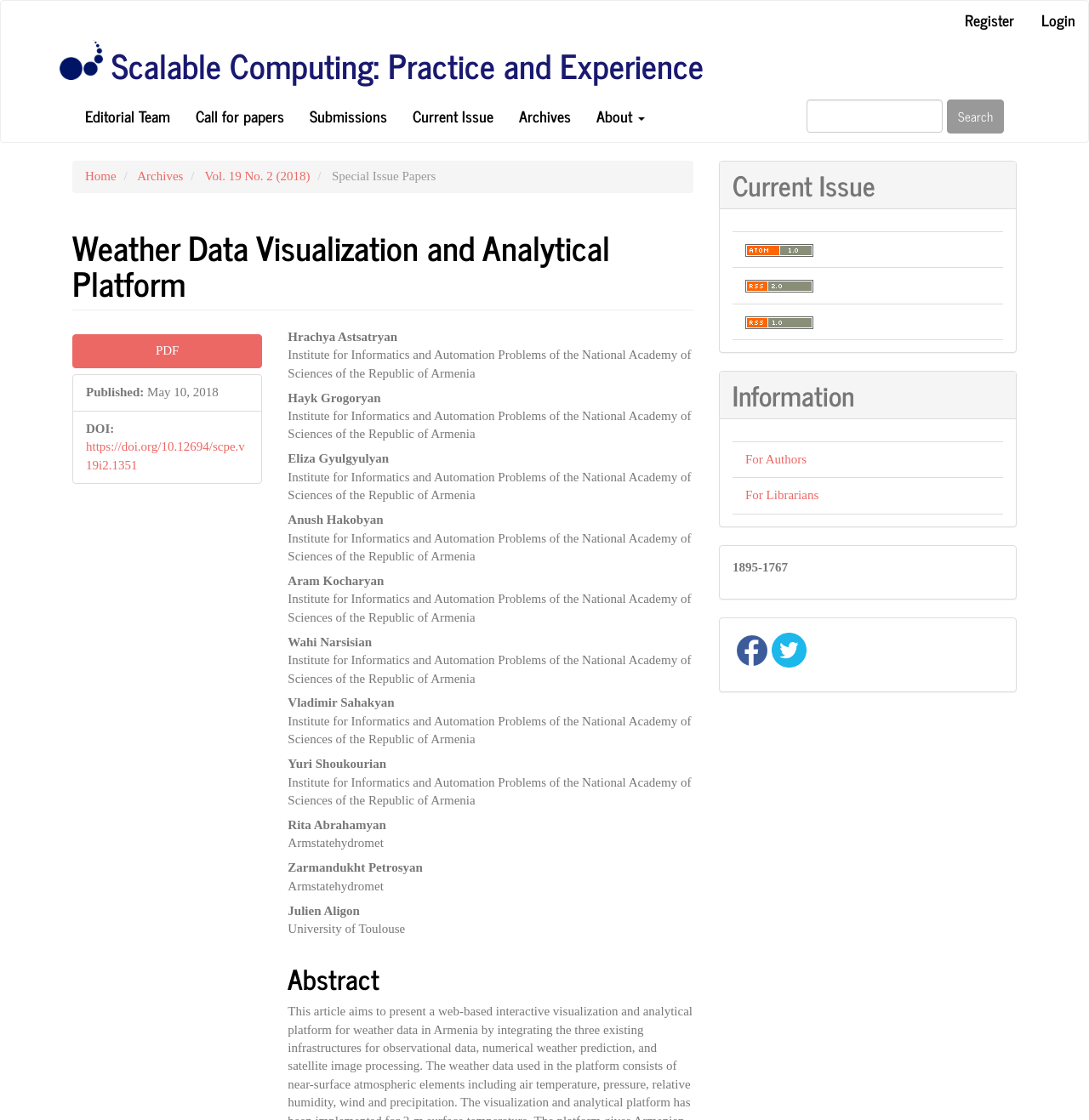Please specify the bounding box coordinates of the clickable section necessary to execute the following command: "Search for something".

None